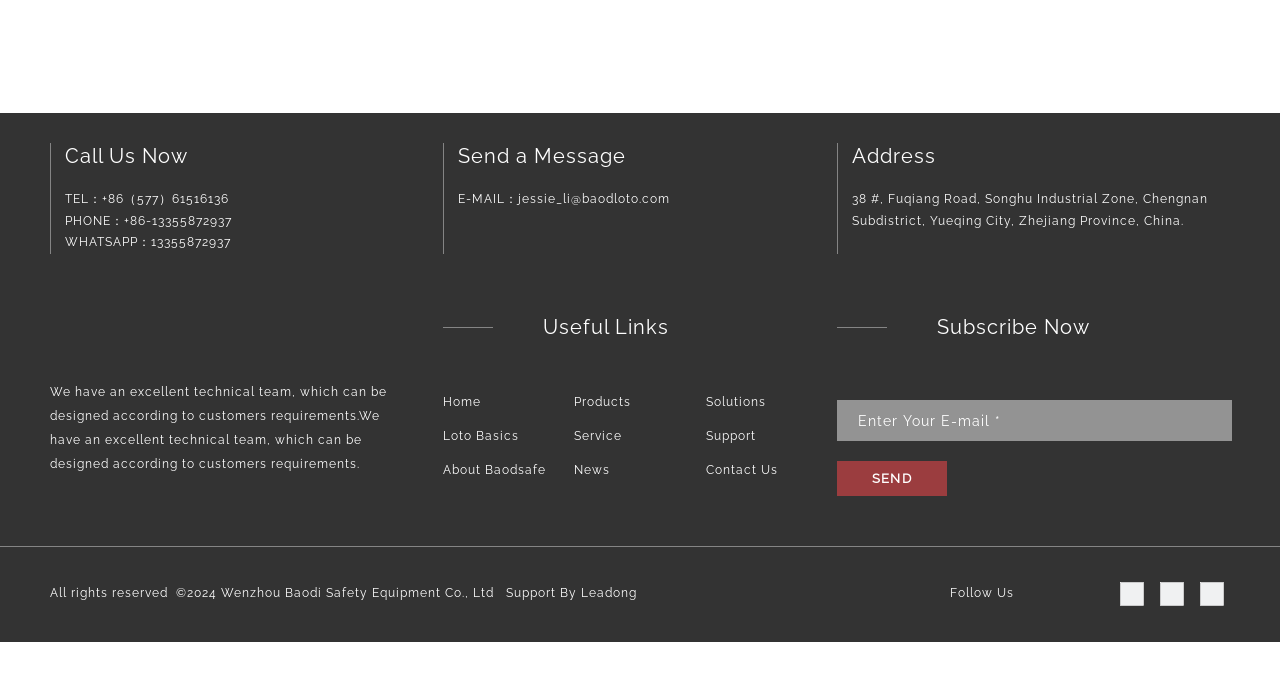Please locate the bounding box coordinates of the region I need to click to follow this instruction: "Contact us through phone number".

None